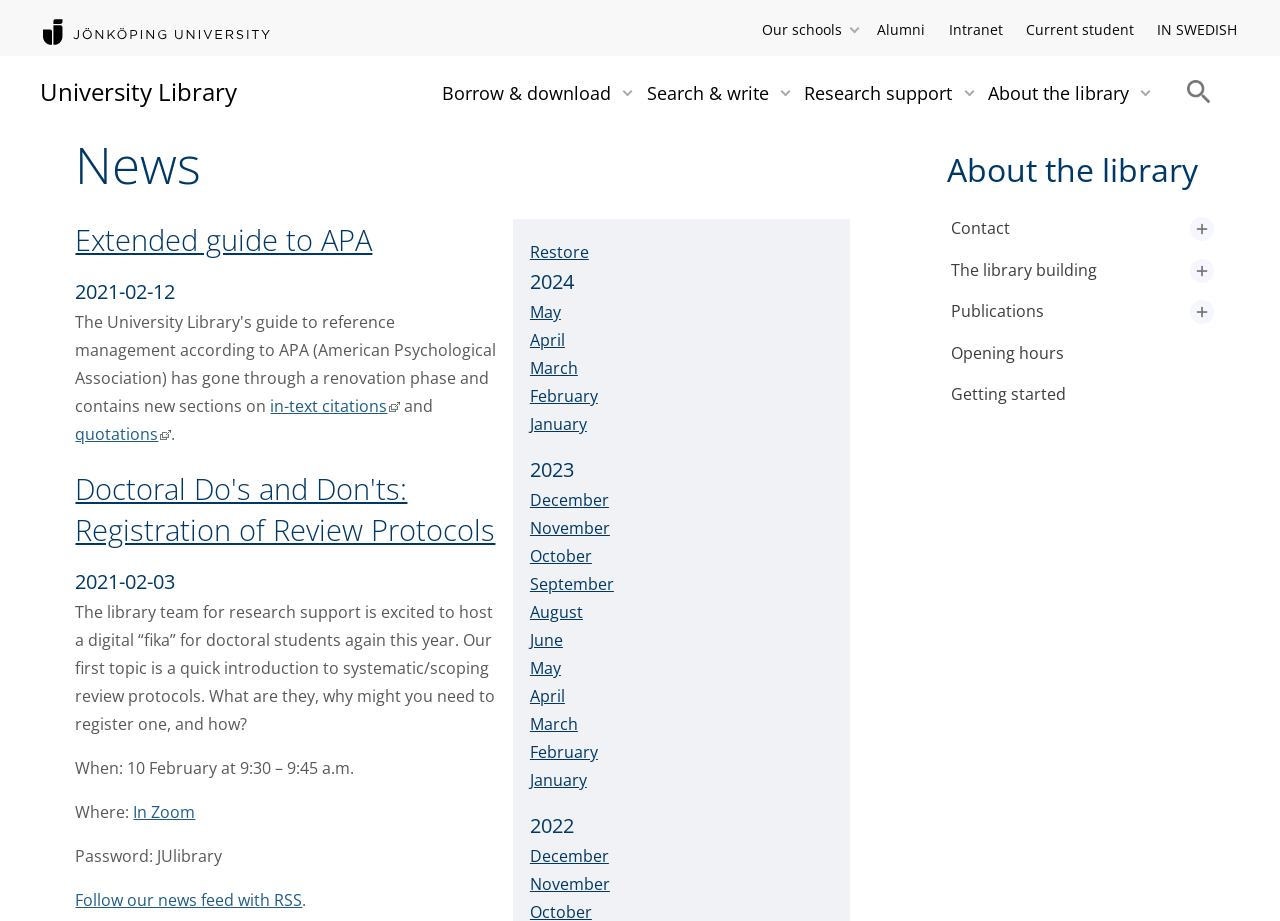Predict the bounding box coordinates of the UI element that matches this description: "Getting started External link.". The coordinates should be in the format [left, top, right, bottom] with each value between 0 and 1.

[0.74, 0.406, 0.906, 0.451]